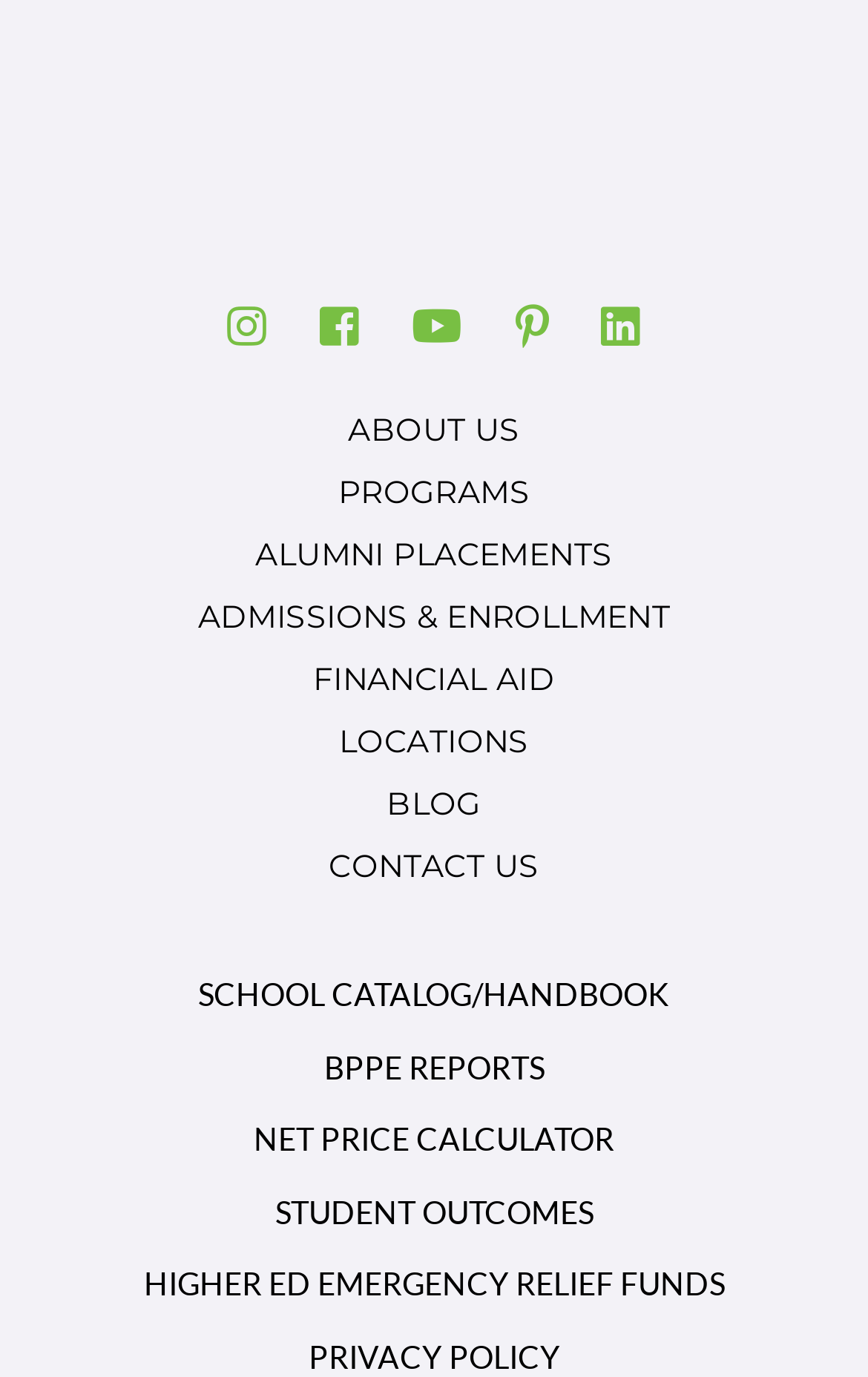Given the element description, predict the bounding box coordinates in the format (top-left x, top-left y, bottom-right x, bottom-right y). Make sure all values are between 0 and 1. Here is the element description: higher ed emergency relief funds

[0.165, 0.919, 0.835, 0.946]